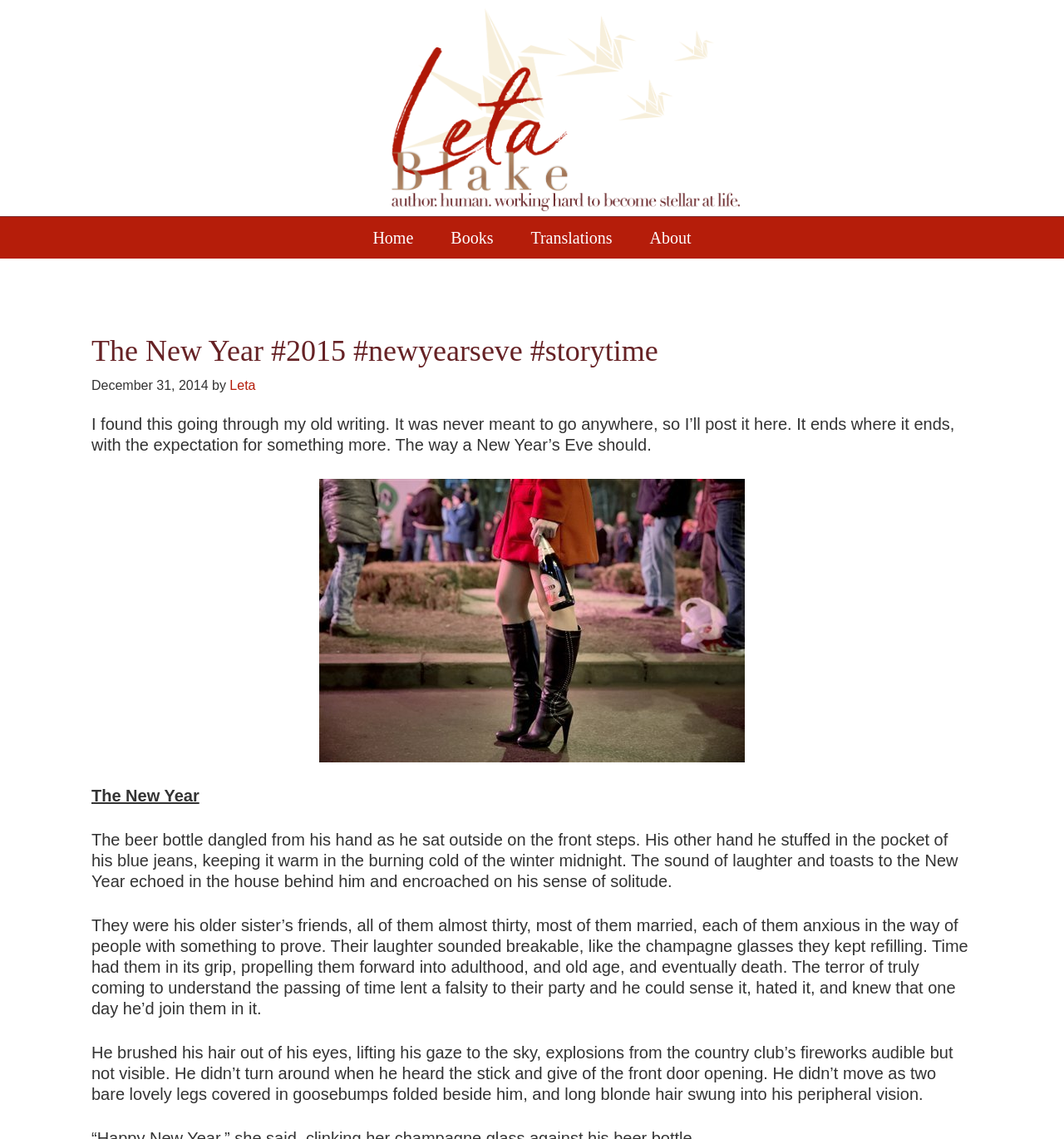How many navigation links are there?
Please provide a single word or phrase as the answer based on the screenshot.

4